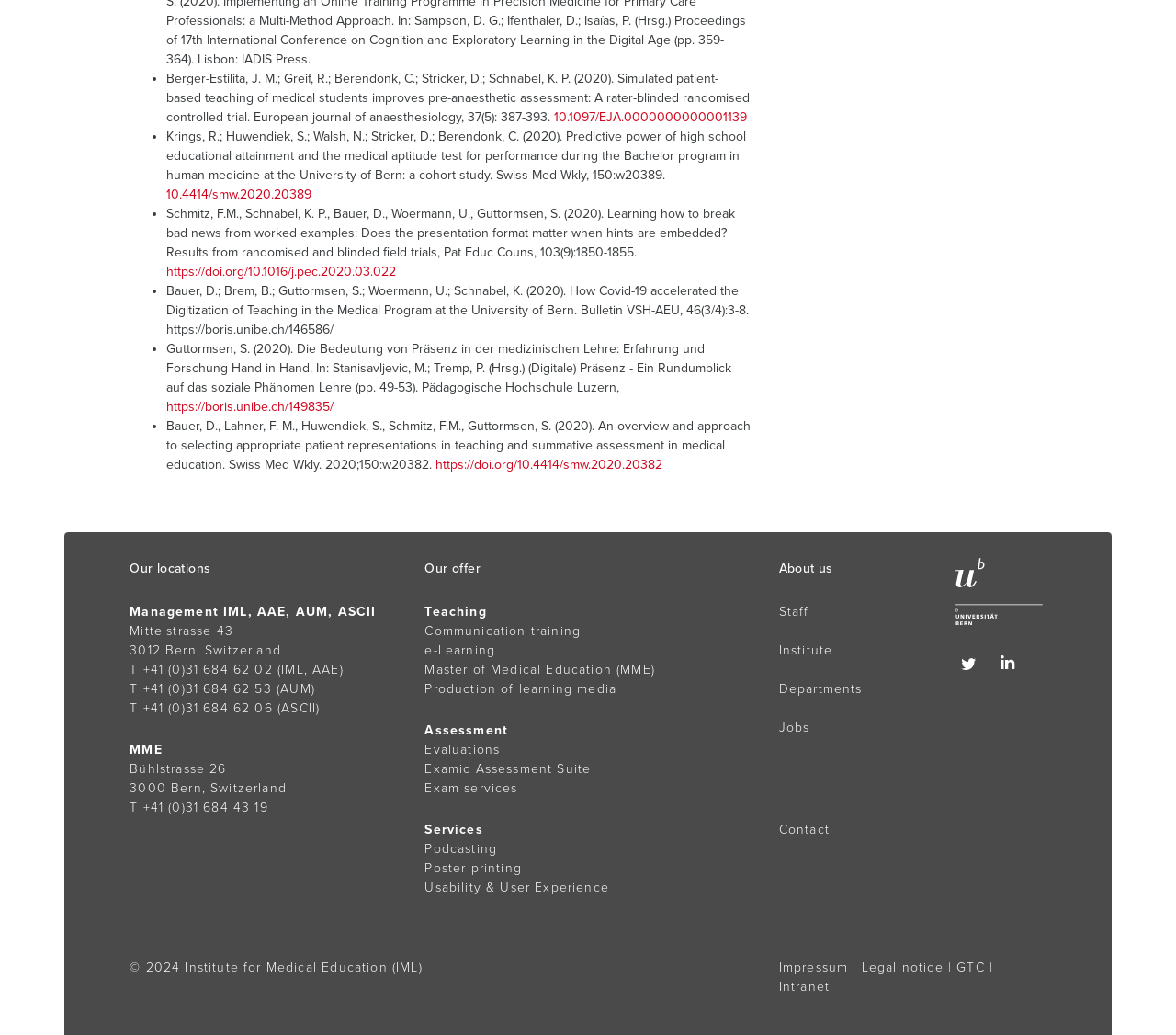What is the phone number for ASCII?
Using the image, provide a concise answer in one word or a short phrase.

+41 (0)31 684 62 06